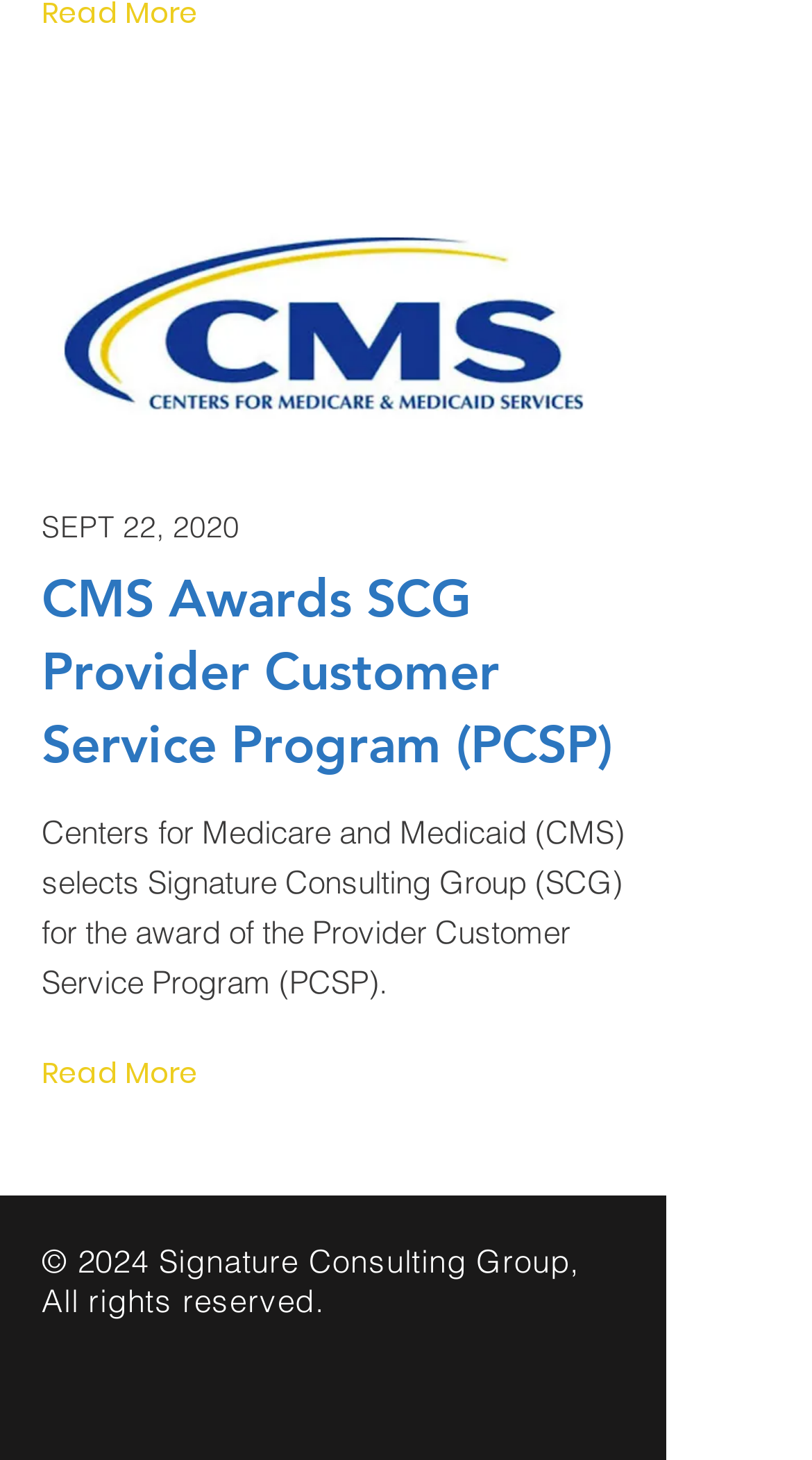Please give a one-word or short phrase response to the following question: 
Who is the author of the webpage content?

Not mentioned